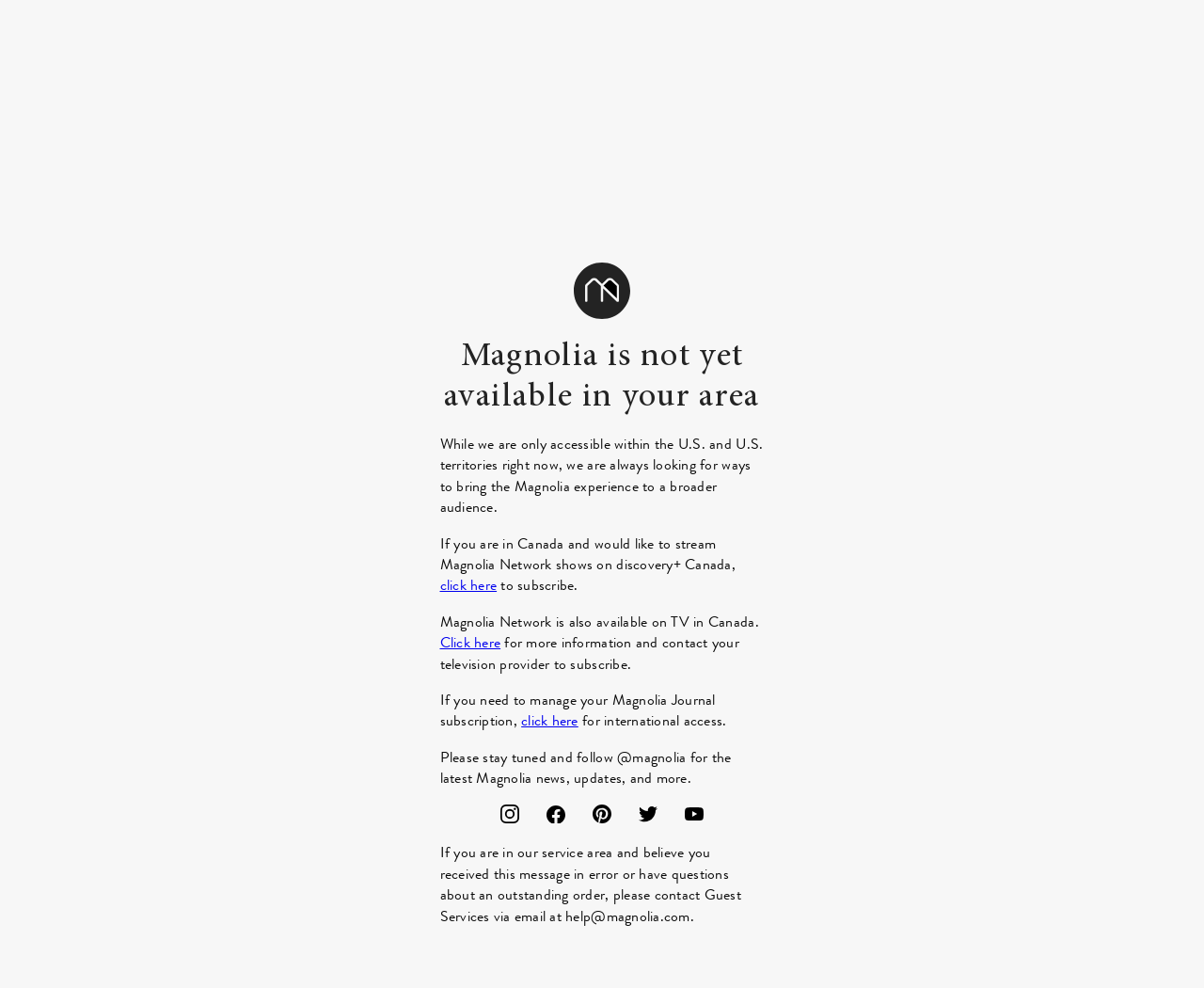Please specify the bounding box coordinates of the clickable section necessary to execute the following command: "contact Guest Services via email".

[0.47, 0.916, 0.573, 0.938]